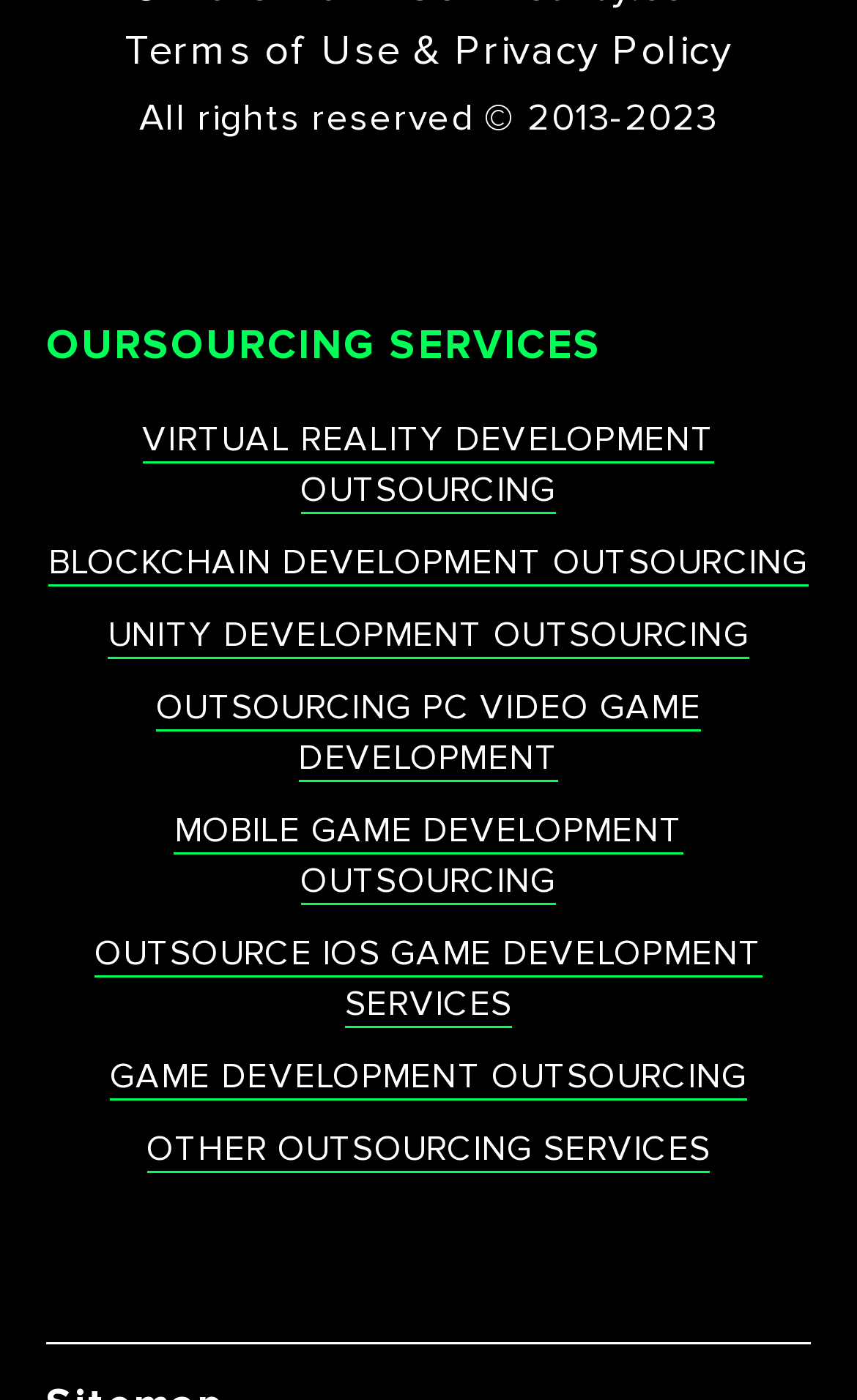Can you find the bounding box coordinates for the element that needs to be clicked to execute this instruction: "View Terms of Use & Privacy Policy"? The coordinates should be given as four float numbers between 0 and 1, i.e., [left, top, right, bottom].

[0.145, 0.009, 0.855, 0.054]